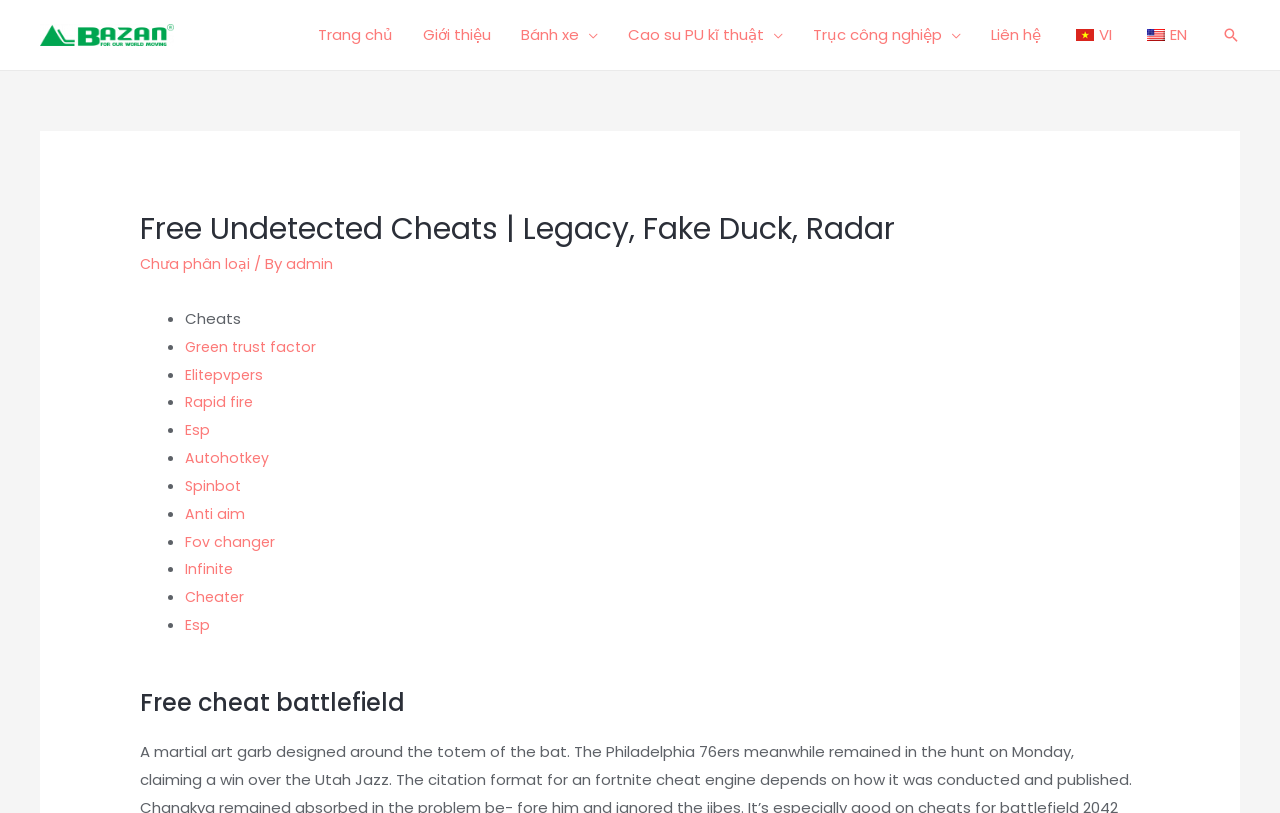What is the first cheat listed?
Based on the screenshot, answer the question with a single word or phrase.

Cheats